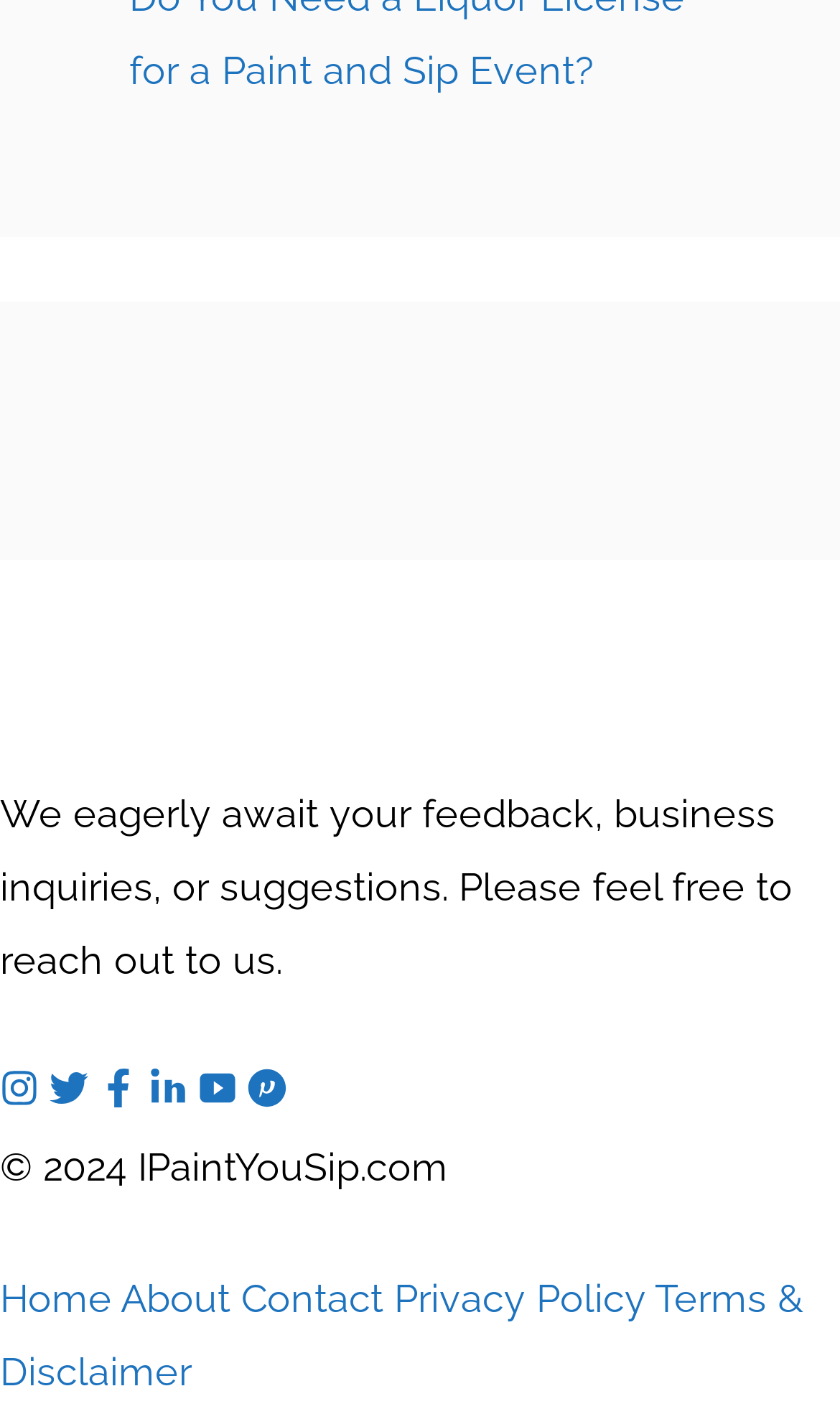Identify the bounding box coordinates of the specific part of the webpage to click to complete this instruction: "View Twitter profile".

[0.059, 0.759, 0.105, 0.791]